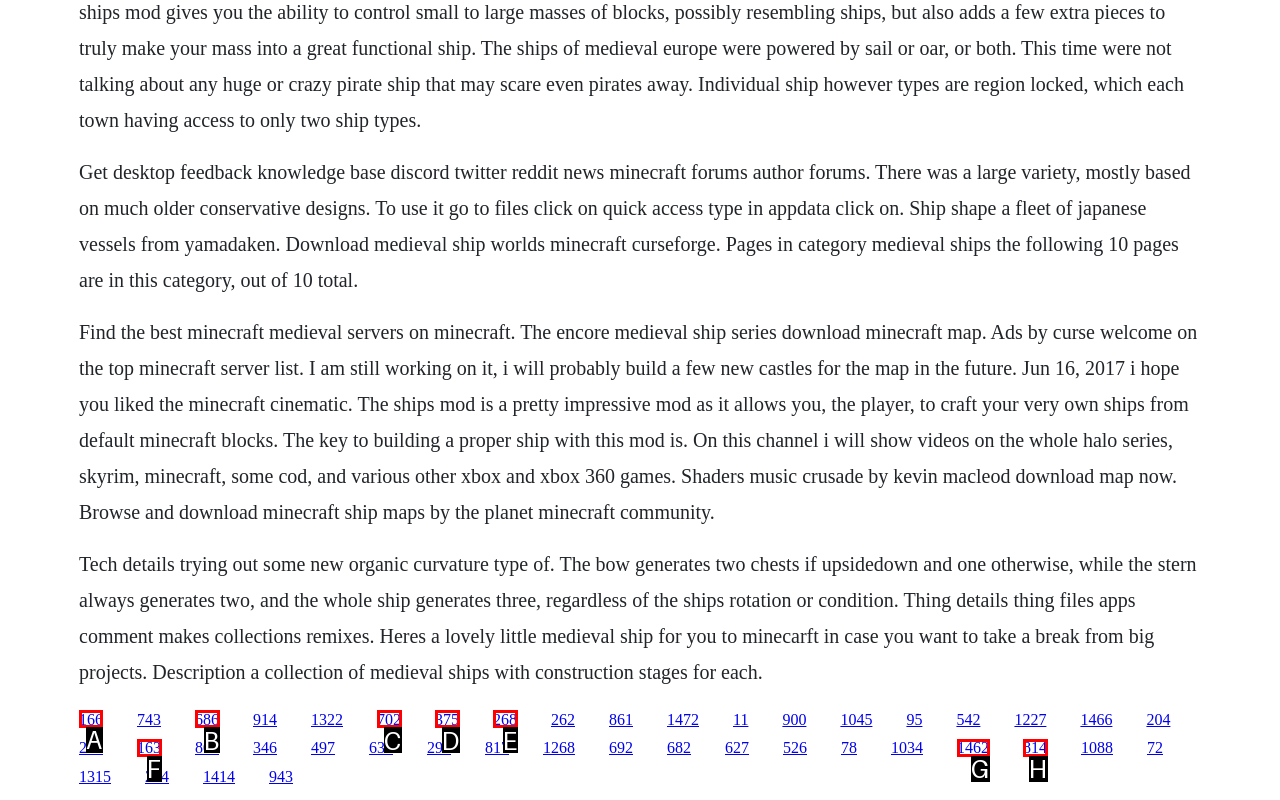Select the right option to accomplish this task: Click on the link to CurseForge. Reply with the letter corresponding to the correct UI element.

A